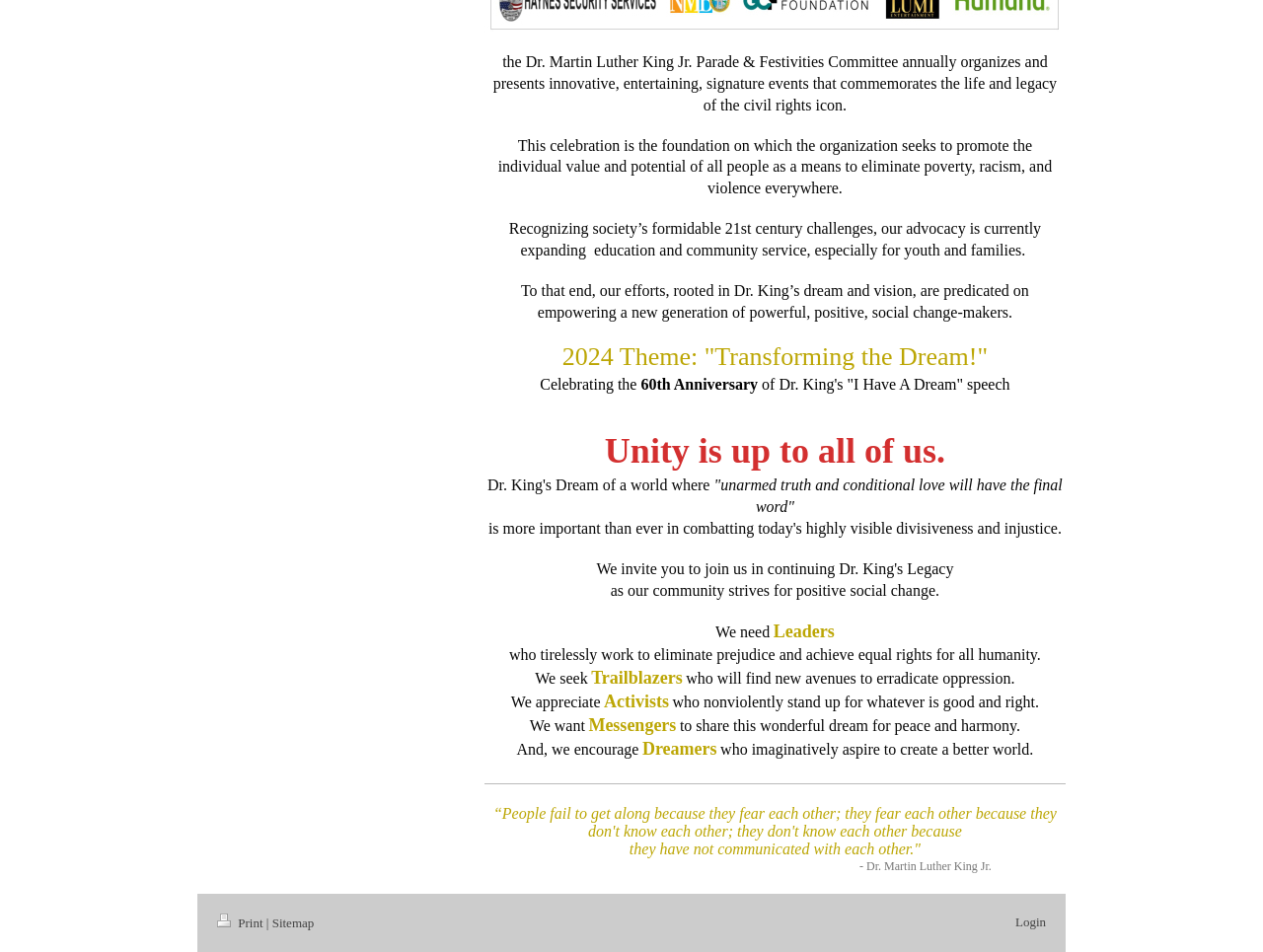Show the bounding box coordinates for the HTML element described as: "Print".

[0.172, 0.961, 0.211, 0.977]